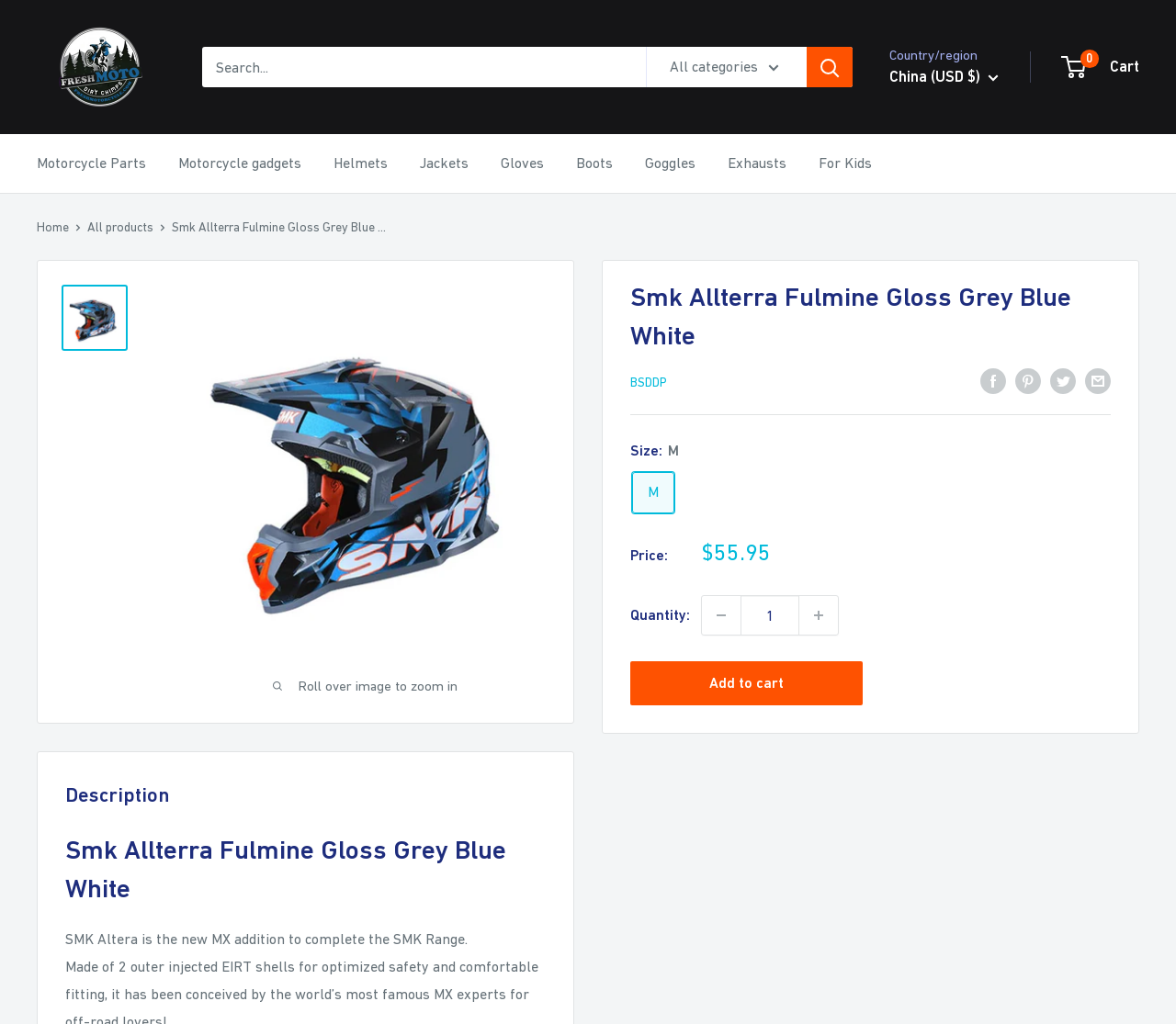Please identify the bounding box coordinates of the element's region that needs to be clicked to fulfill the following instruction: "View cart". The bounding box coordinates should consist of four float numbers between 0 and 1, i.e., [left, top, right, bottom].

[0.904, 0.051, 0.969, 0.08]